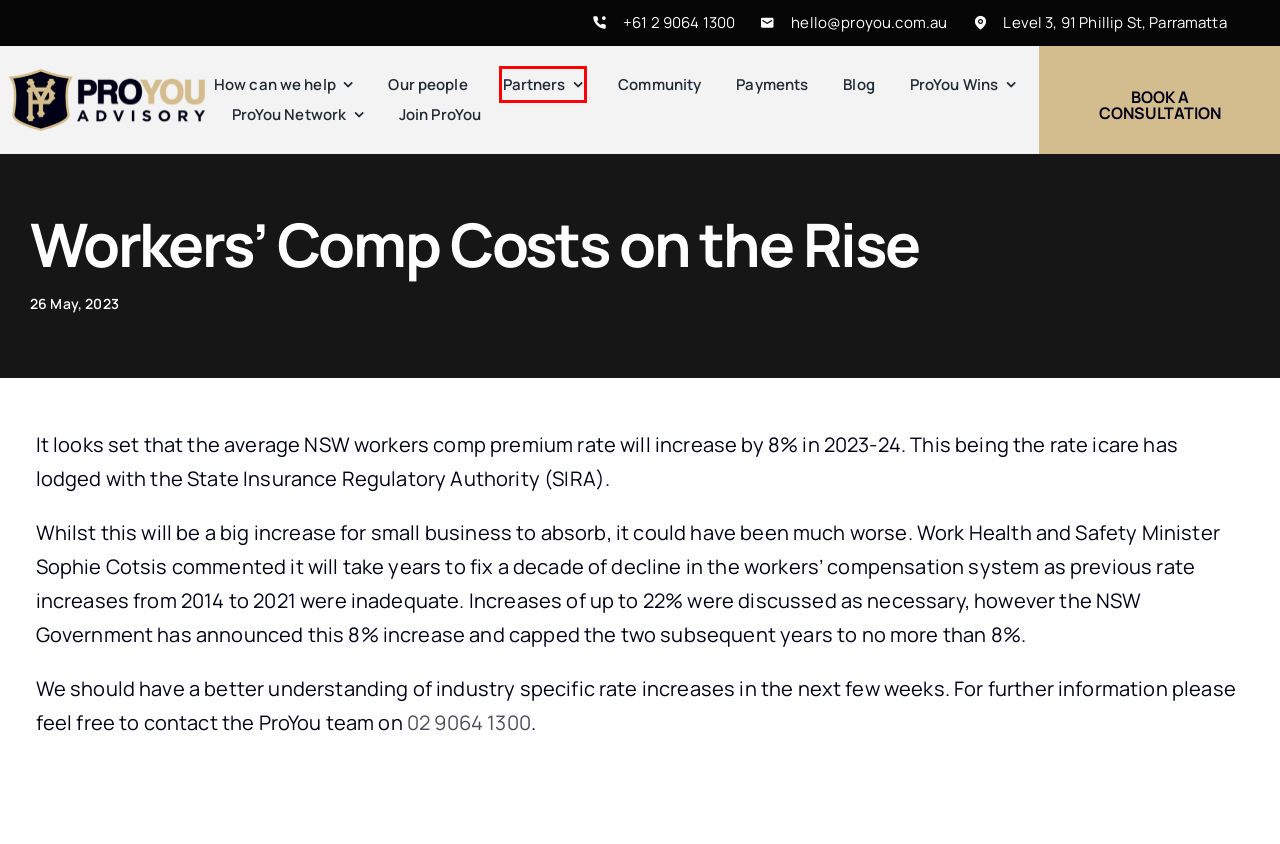You are presented with a screenshot of a webpage that includes a red bounding box around an element. Determine which webpage description best matches the page that results from clicking the element within the red bounding box. Here are the candidates:
A. Our Partners - ProYou Business Advisory
B. Make a payment - ProYou Business Advisory
C. Join the ProYou Team - ProYou Business Advisory
D. Blog - ProYou Business Advisory
E. About Us - ProYou Business Advisory
F. Enjoying Your Business - ProYou Business Advisory
G. ProYou Business Advisory - Secure Your Financial Future | Accountants
H. Our Community - ProYou Business Advisory

A